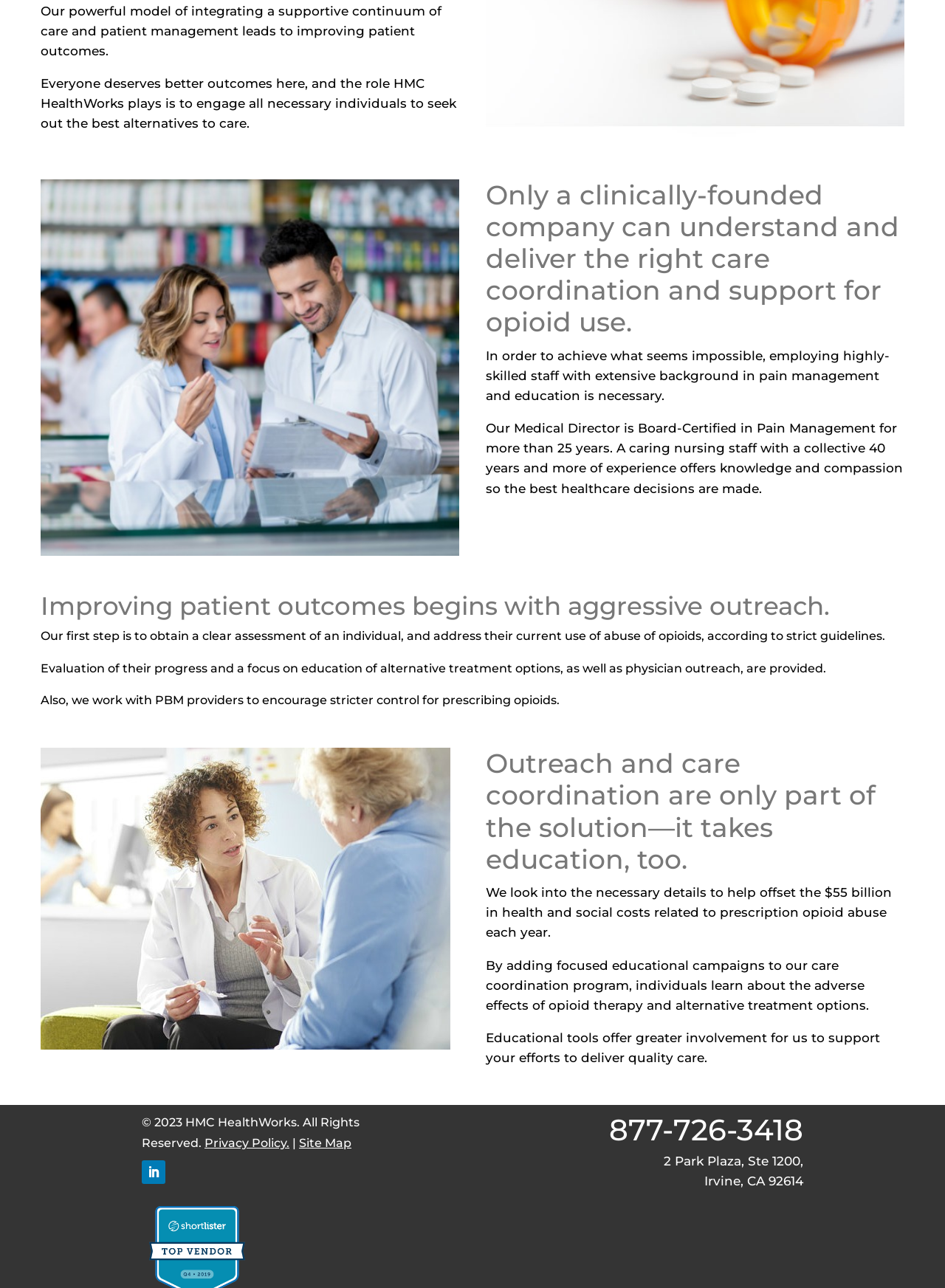Locate the bounding box of the user interface element based on this description: "Site Map".

[0.316, 0.882, 0.372, 0.893]